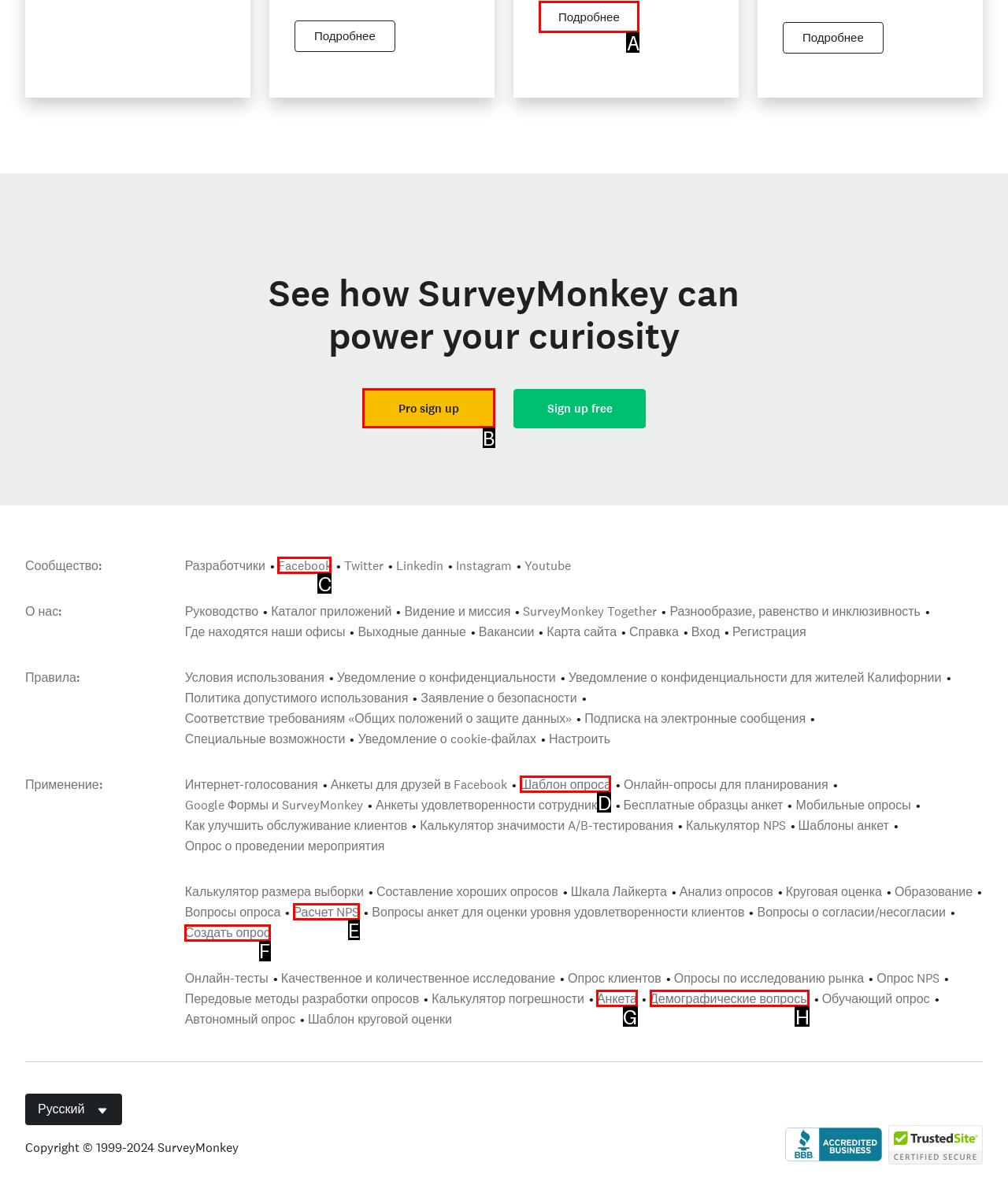Specify which element within the red bounding boxes should be clicked for this task: Create a survey Respond with the letter of the correct option.

F